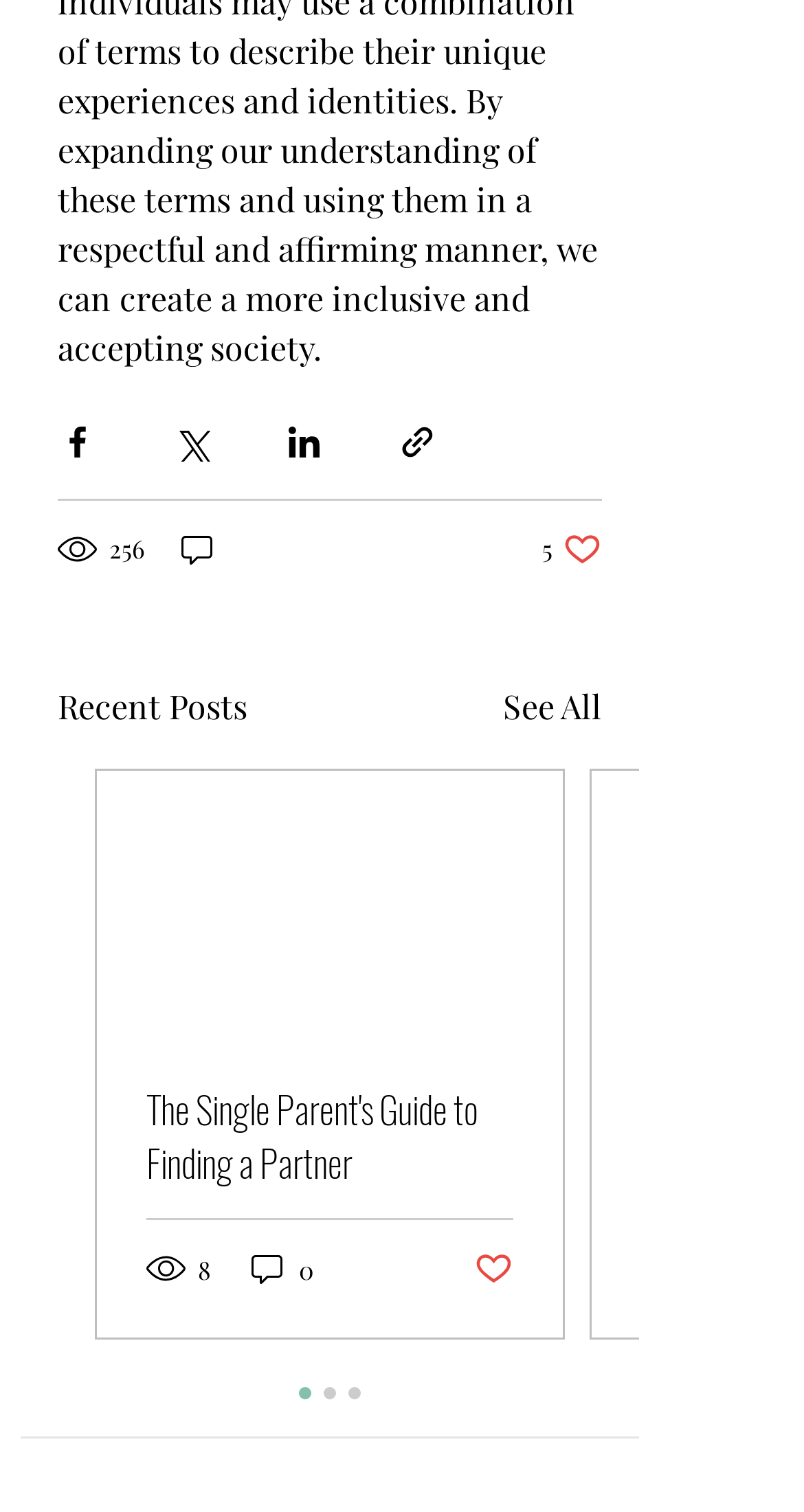How many likes does the first post have?
Observe the image and answer the question with a one-word or short phrase response.

5